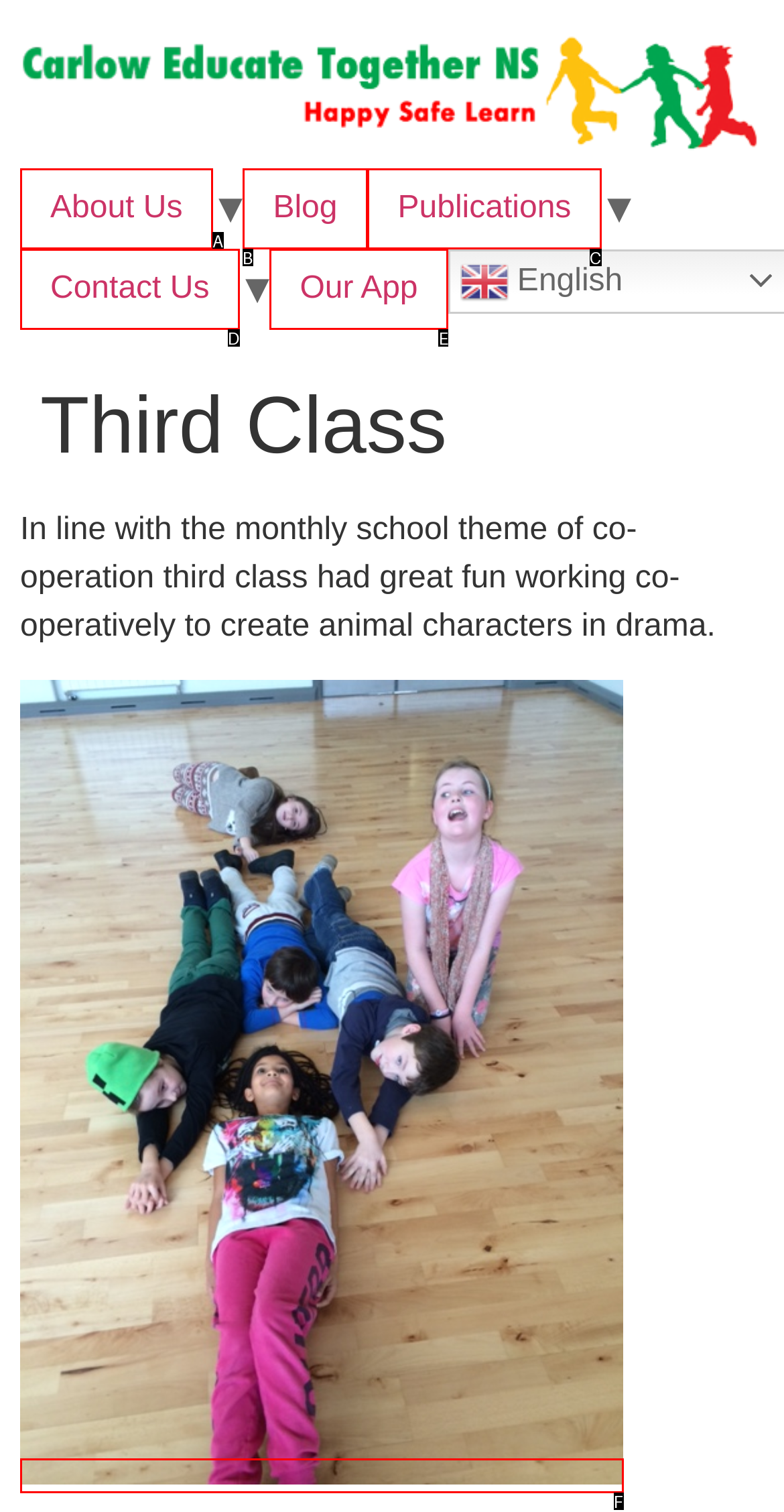Identify which option matches the following description: alt="photo 3-2"
Answer by giving the letter of the correct option directly.

F